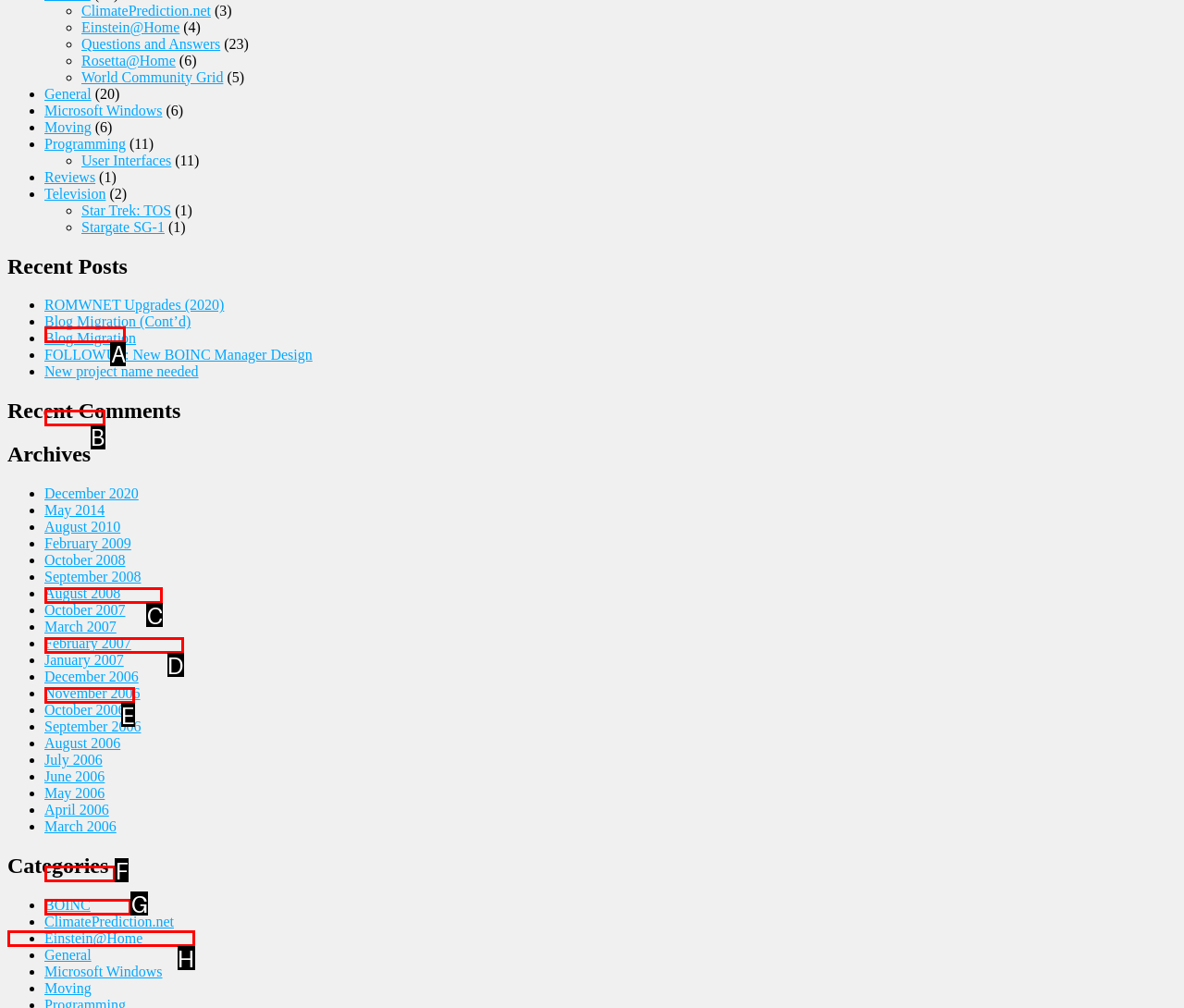Which HTML element among the options matches this description: Terms Of Use? Answer with the letter representing your choice.

None